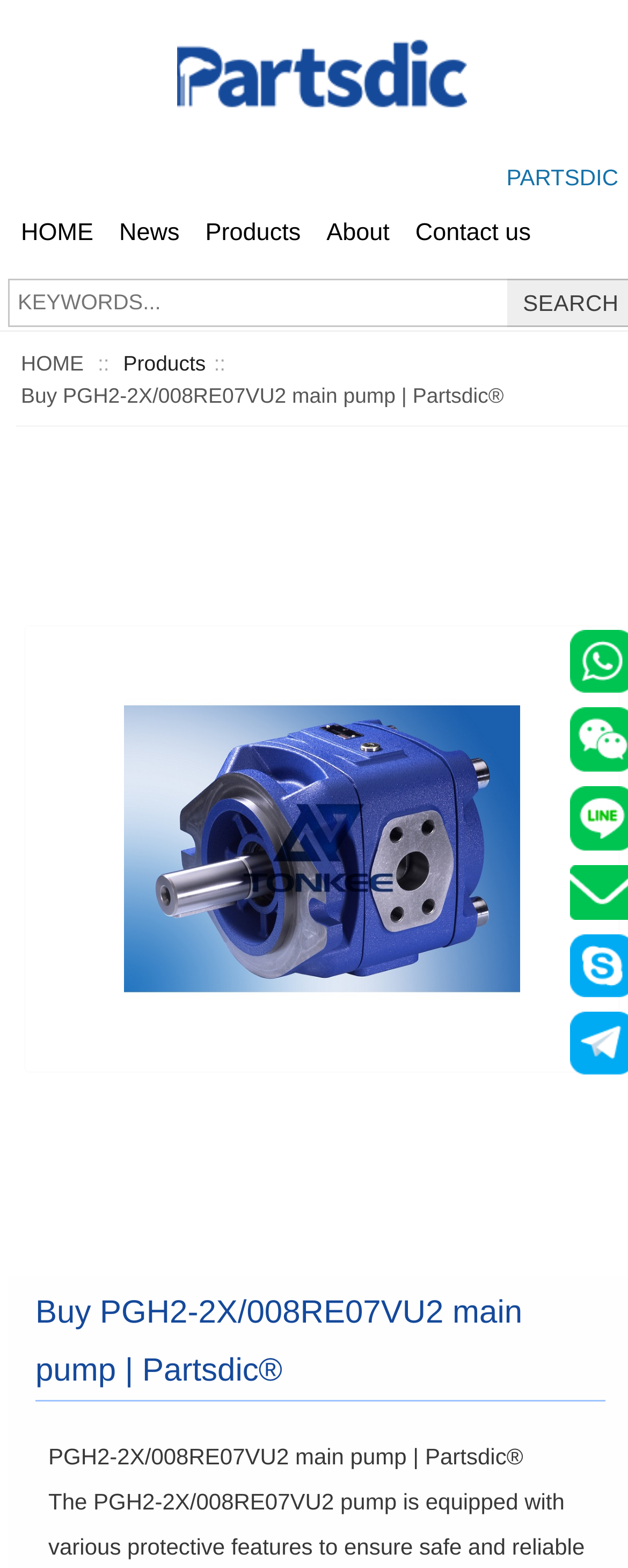Please identify the bounding box coordinates of the clickable element to fulfill the following instruction: "visit blog". The coordinates should be four float numbers between 0 and 1, i.e., [left, top, right, bottom].

[0.269, 0.005, 0.756, 0.093]